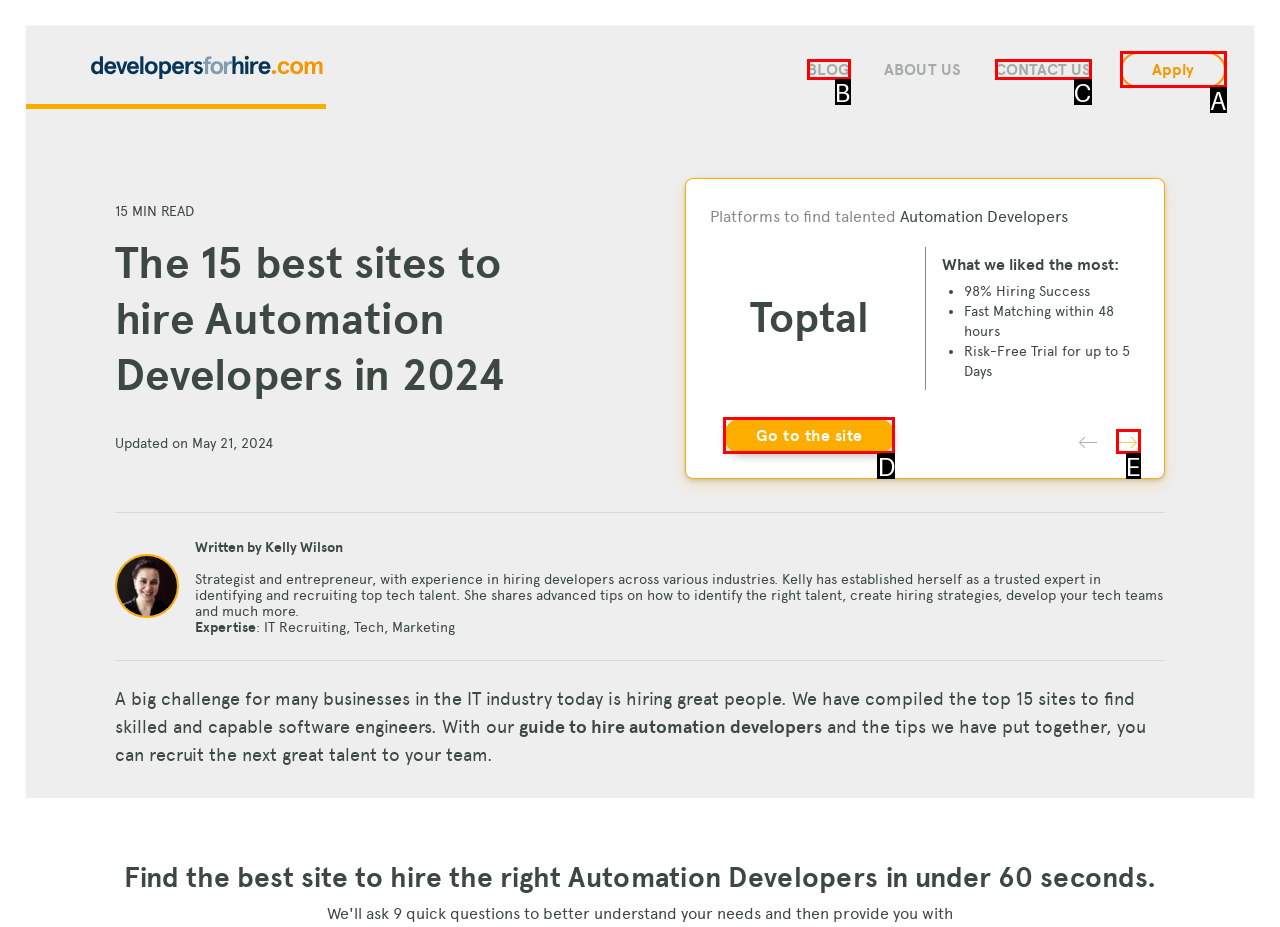Select the HTML element that corresponds to the description: Blog. Reply with the letter of the correct option.

B